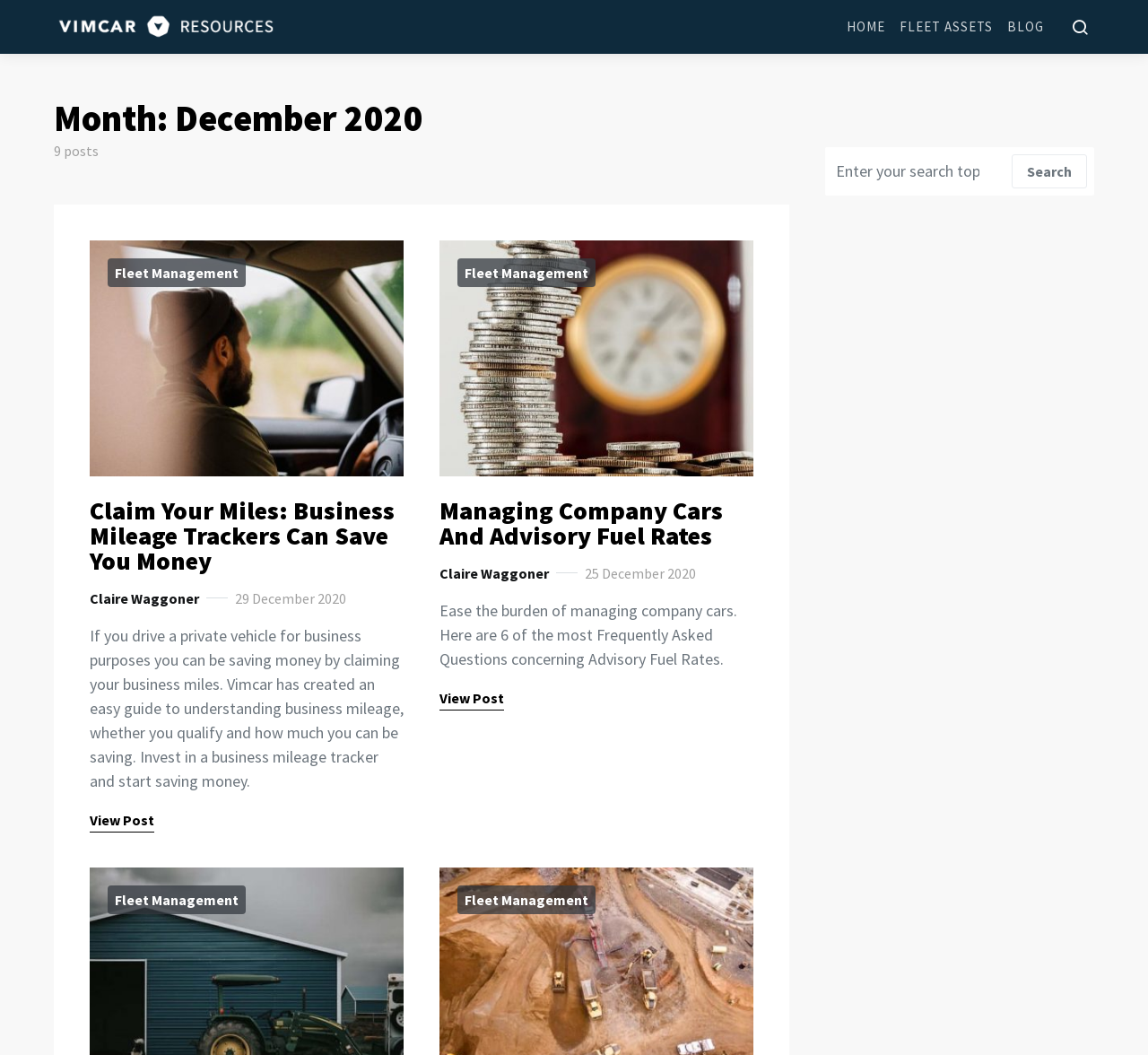Determine and generate the text content of the webpage's headline.

Month: December 2020